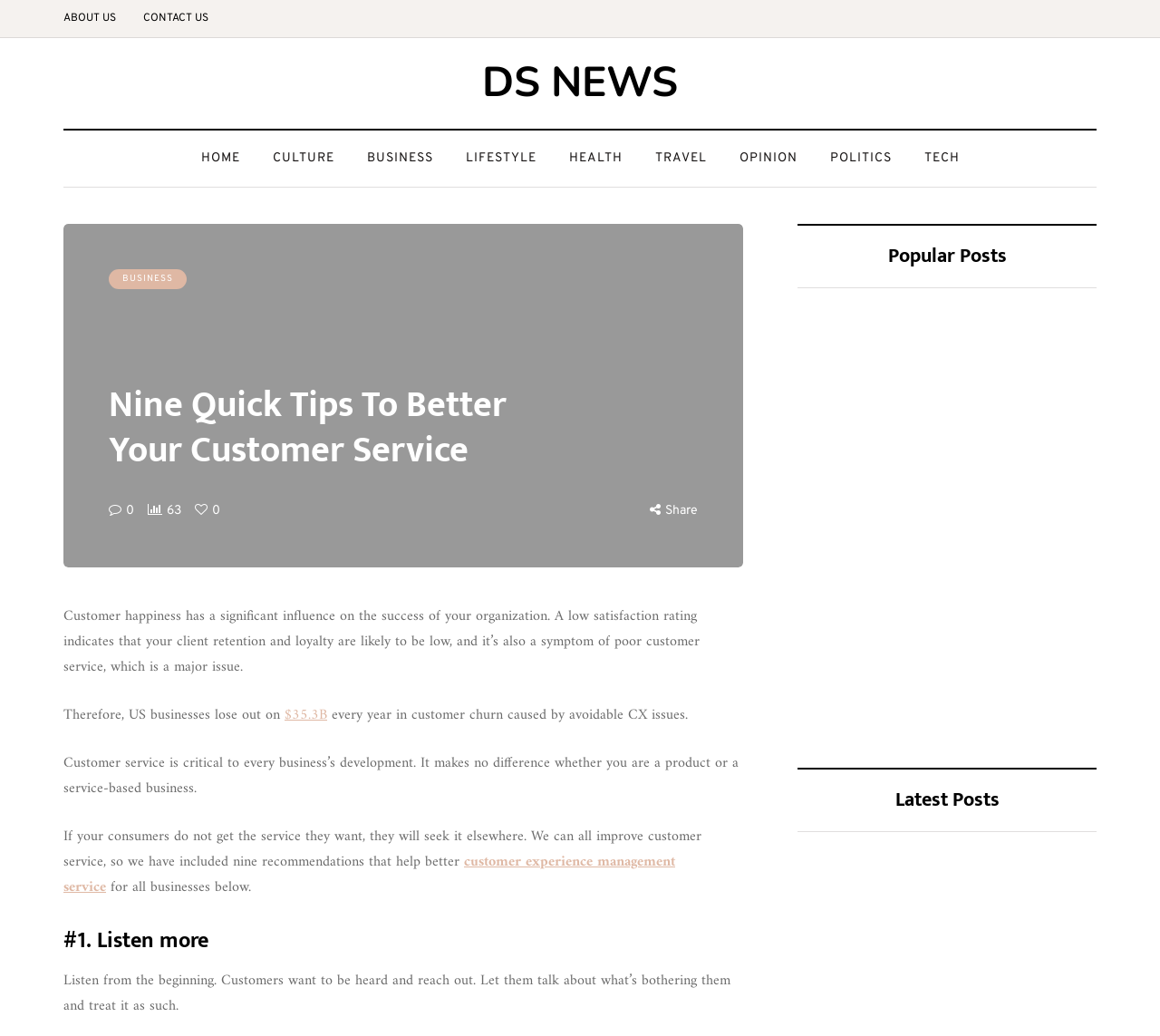Based on what you see in the screenshot, provide a thorough answer to this question: How many links are in the top navigation menu?

The top navigation menu contains links to 'ABOUT US', 'CONTACT US', 'HOME', 'CULTURE', 'BUSINESS', 'LIFESTYLE', 'HEALTH', 'TRAVEL', and 'OPINION', which totals 9 links.